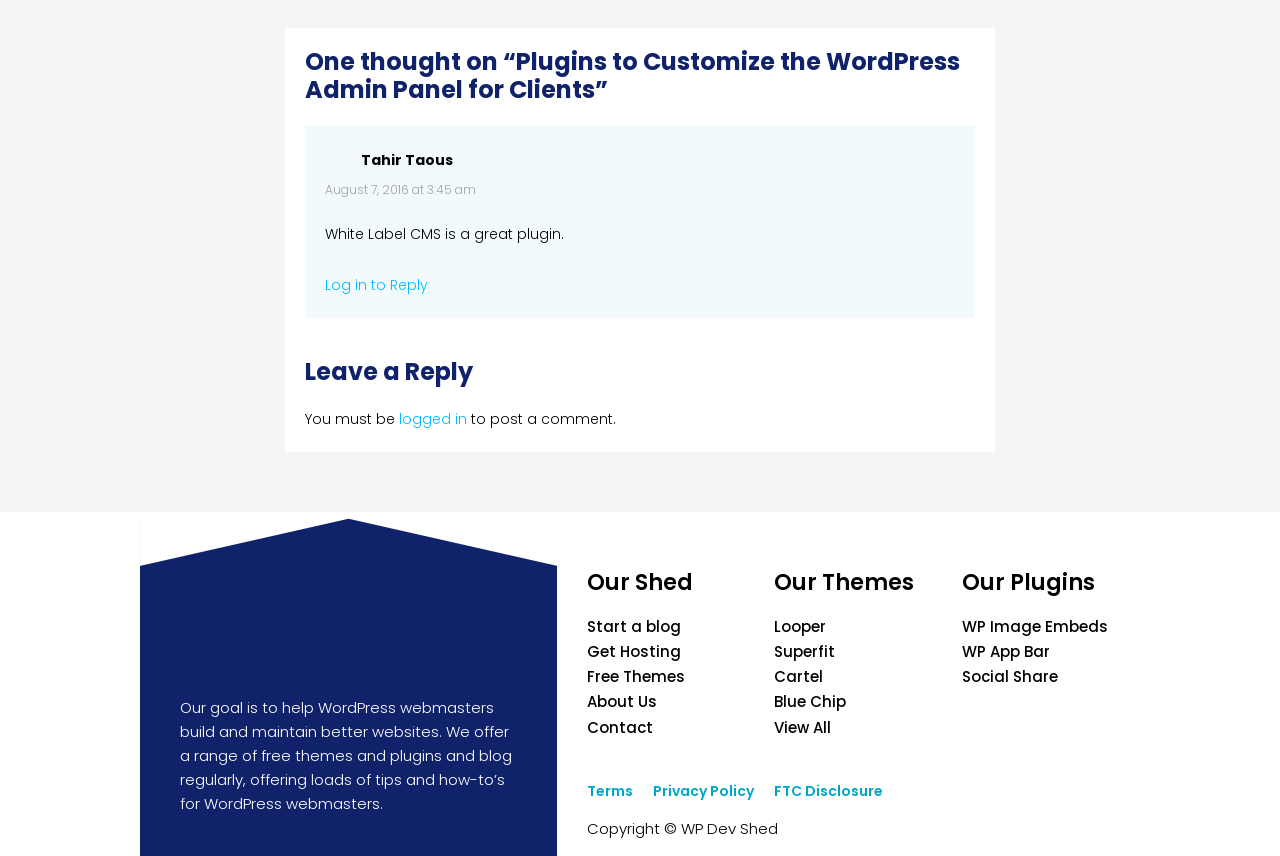Indicate the bounding box coordinates of the element that needs to be clicked to satisfy the following instruction: "View all themes". The coordinates should be four float numbers between 0 and 1, i.e., [left, top, right, bottom].

[0.605, 0.837, 0.65, 0.862]